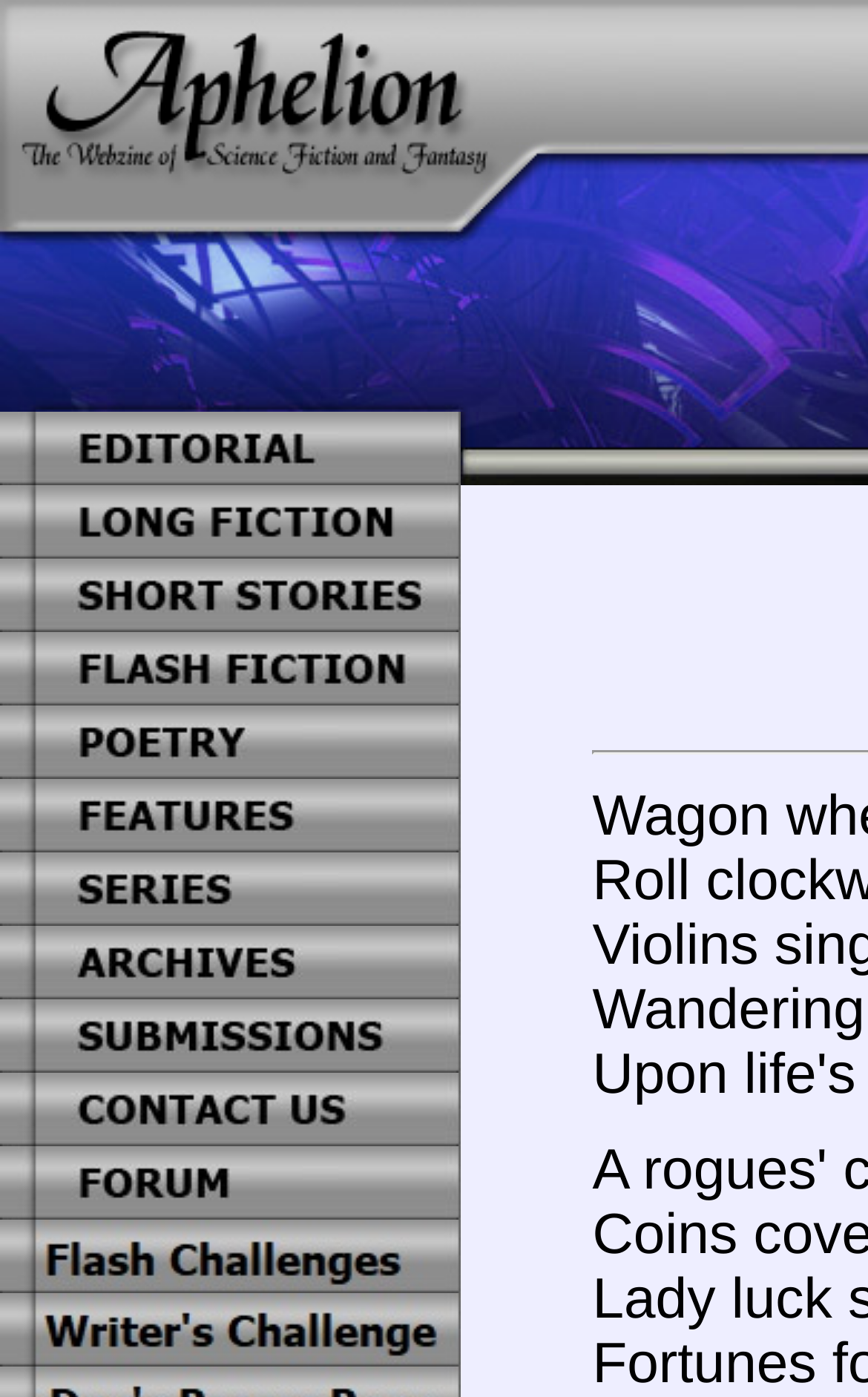Determine the bounding box coordinates for the clickable element required to fulfill the instruction: "Explore Design". Provide the coordinates as four float numbers between 0 and 1, i.e., [left, top, right, bottom].

None